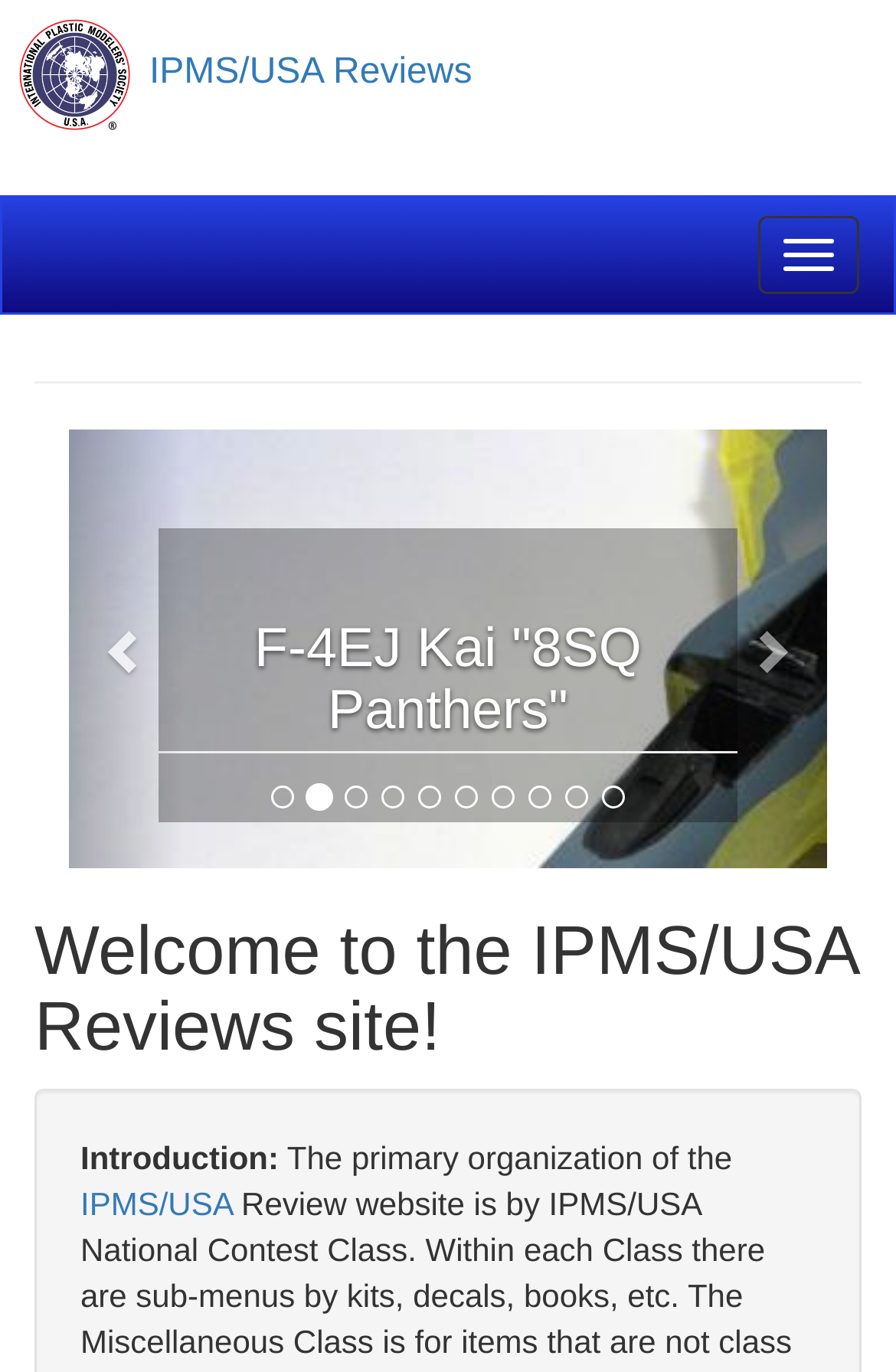How many sections are there in the main content area?
Using the image as a reference, answer the question in detail.

The main content area is divided into two sections: the introduction section and the review list section. The introduction section contains text describing the purpose of the website, and the review list section contains a list of reviews.